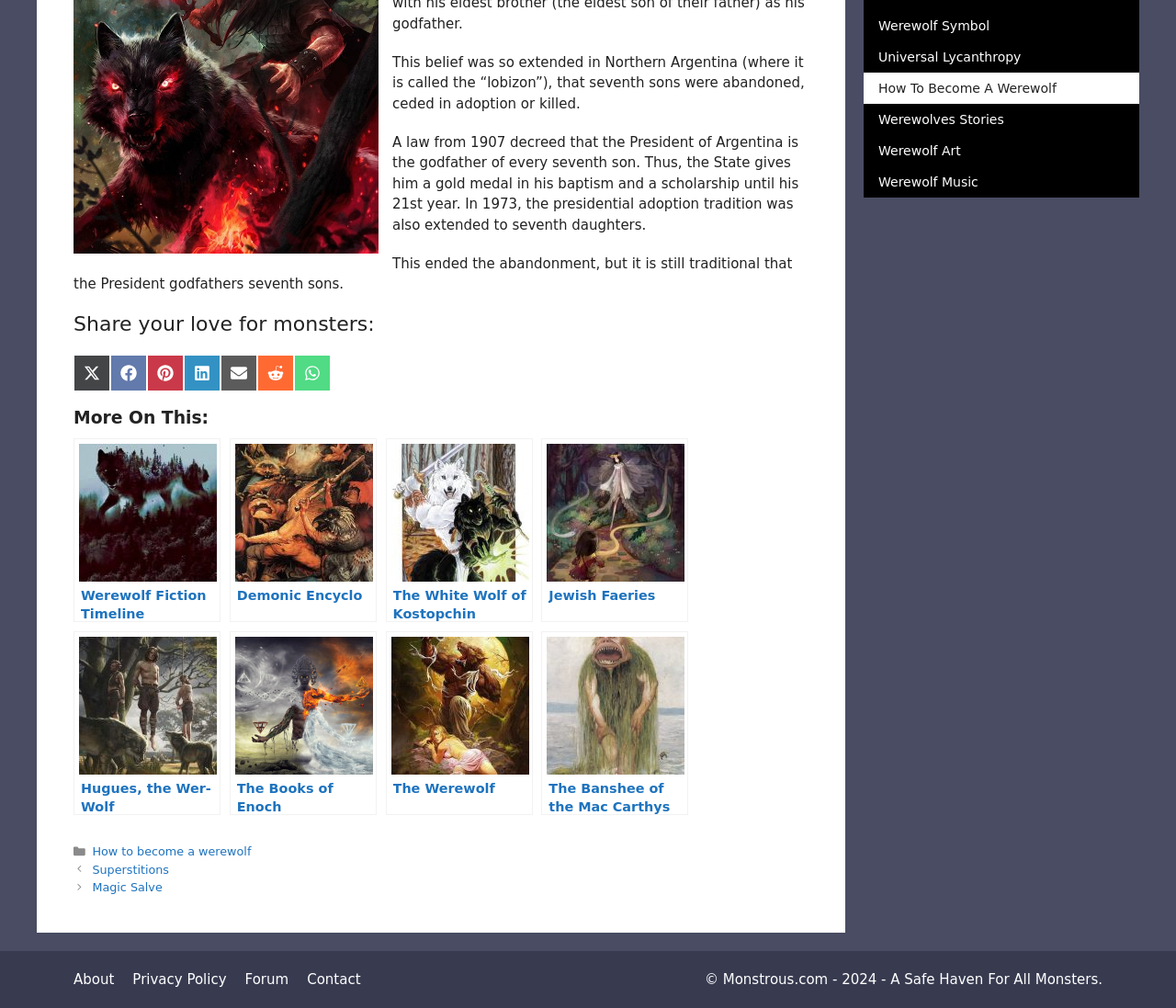Locate the UI element described as follows: "Superstitions". Return the bounding box coordinates as four float numbers between 0 and 1 in the order [left, top, right, bottom].

[0.078, 0.856, 0.144, 0.869]